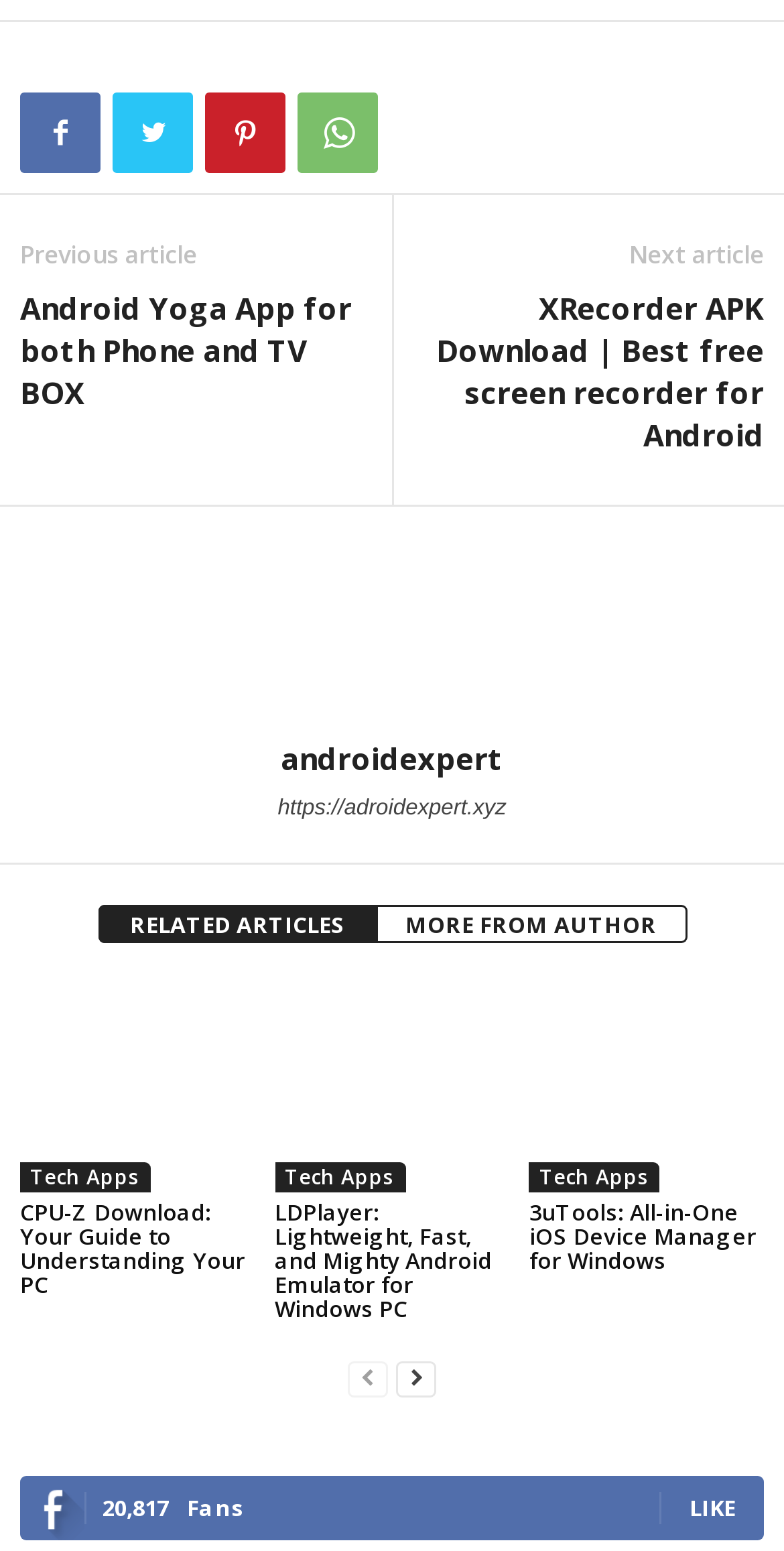Show the bounding box coordinates for the HTML element as described: "MORE FROM AUTHOR".

[0.481, 0.583, 0.876, 0.607]